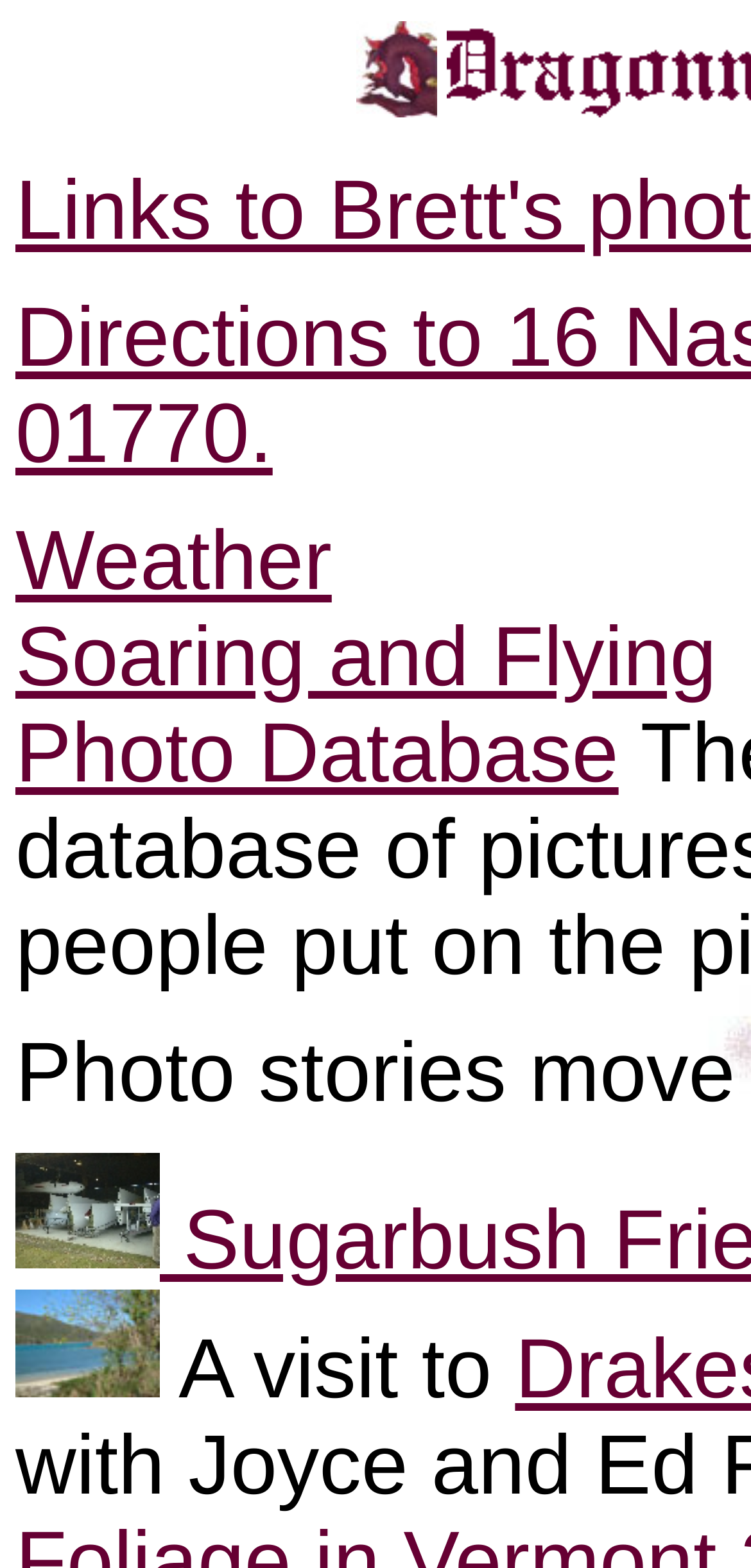Provide your answer in a single word or phrase: 
What is the text next to the last image?

A visit to